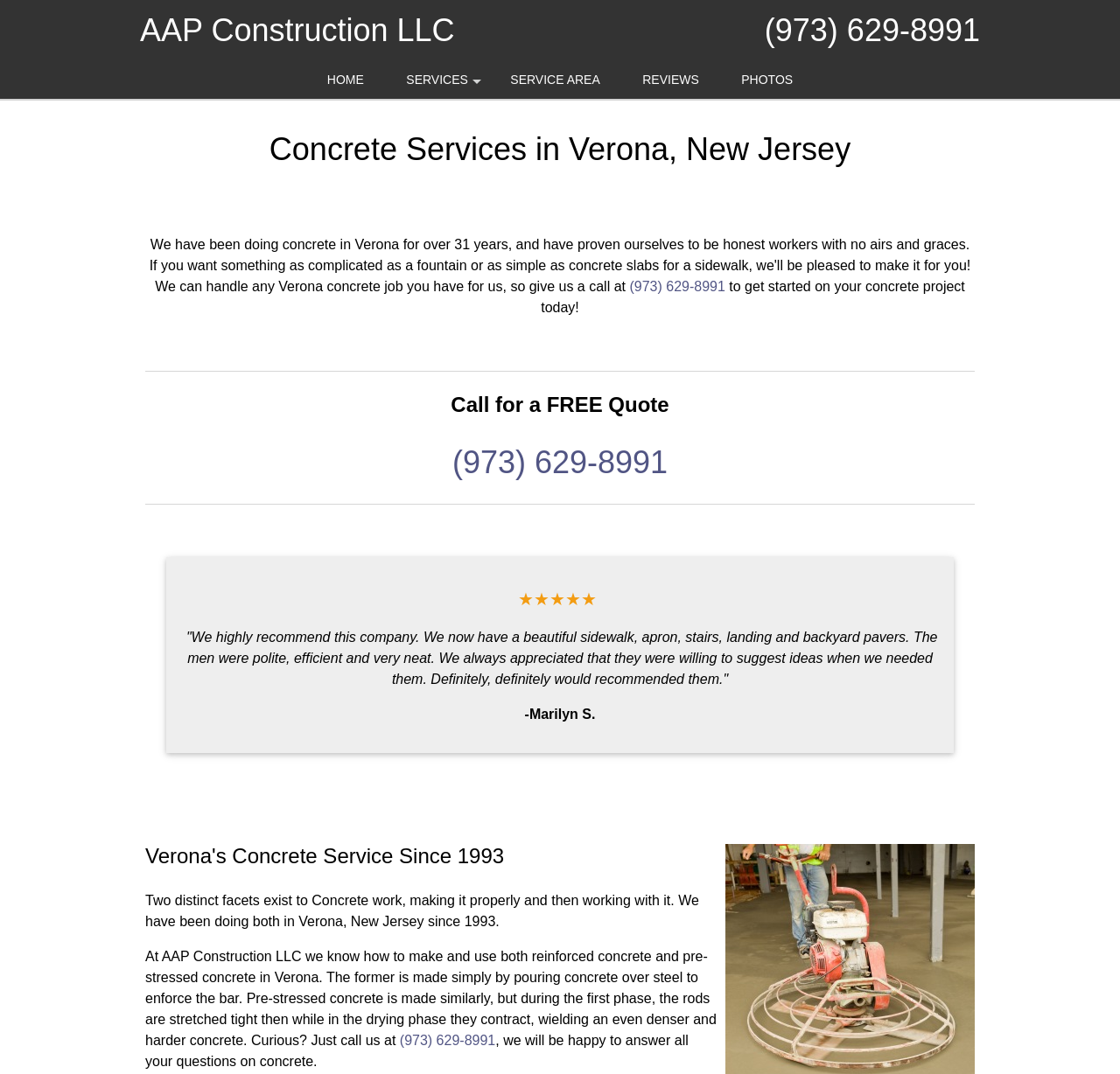Determine the bounding box coordinates of the target area to click to execute the following instruction: "Click the '(973) 629-8991' link to get a free quote."

[0.404, 0.414, 0.596, 0.447]